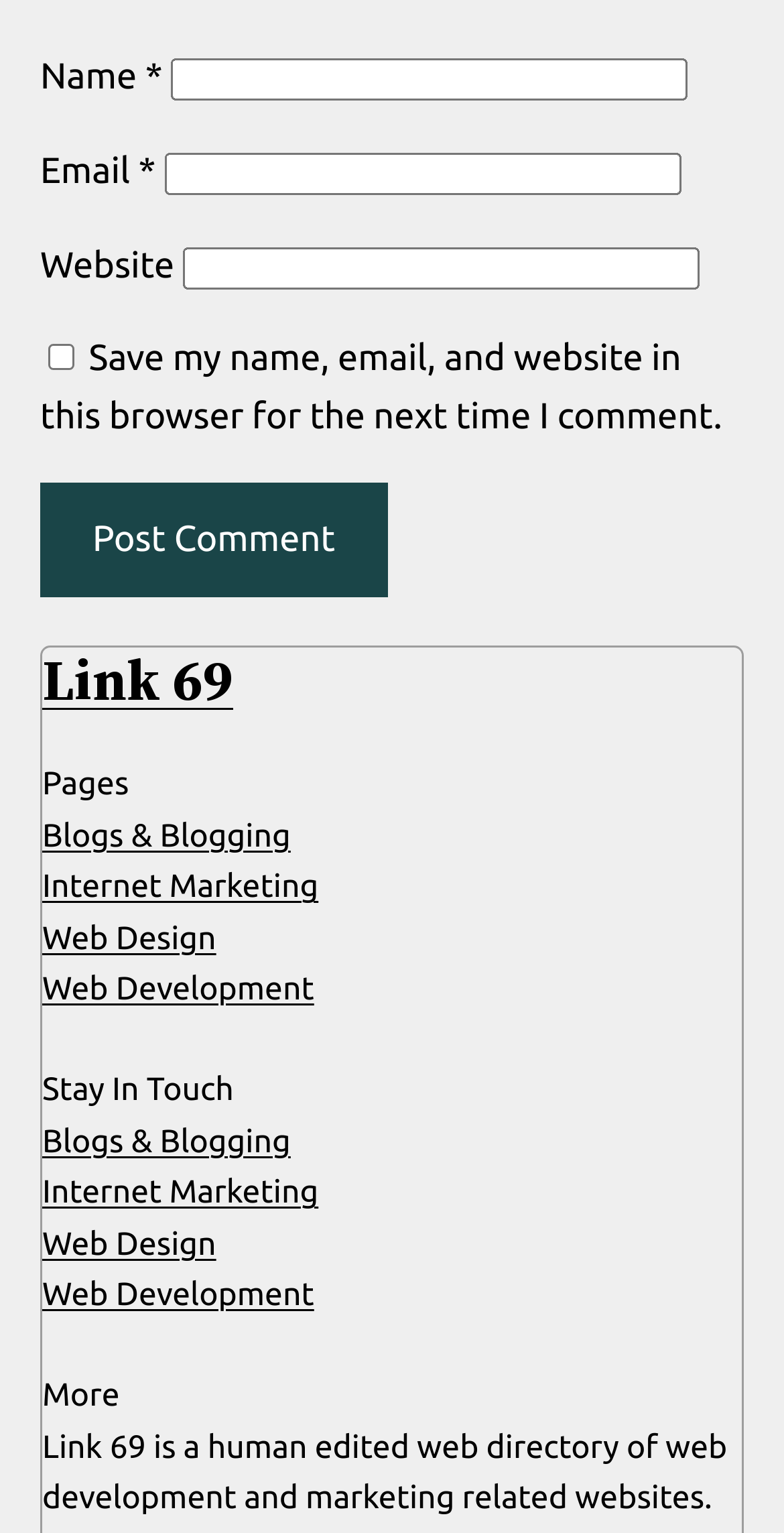Return the bounding box coordinates of the UI element that corresponds to this description: "parent_node: Email * aria-describedby="email-notes" name="email"". The coordinates must be given as four float numbers in the range of 0 and 1, [left, top, right, bottom].

[0.209, 0.1, 0.868, 0.127]